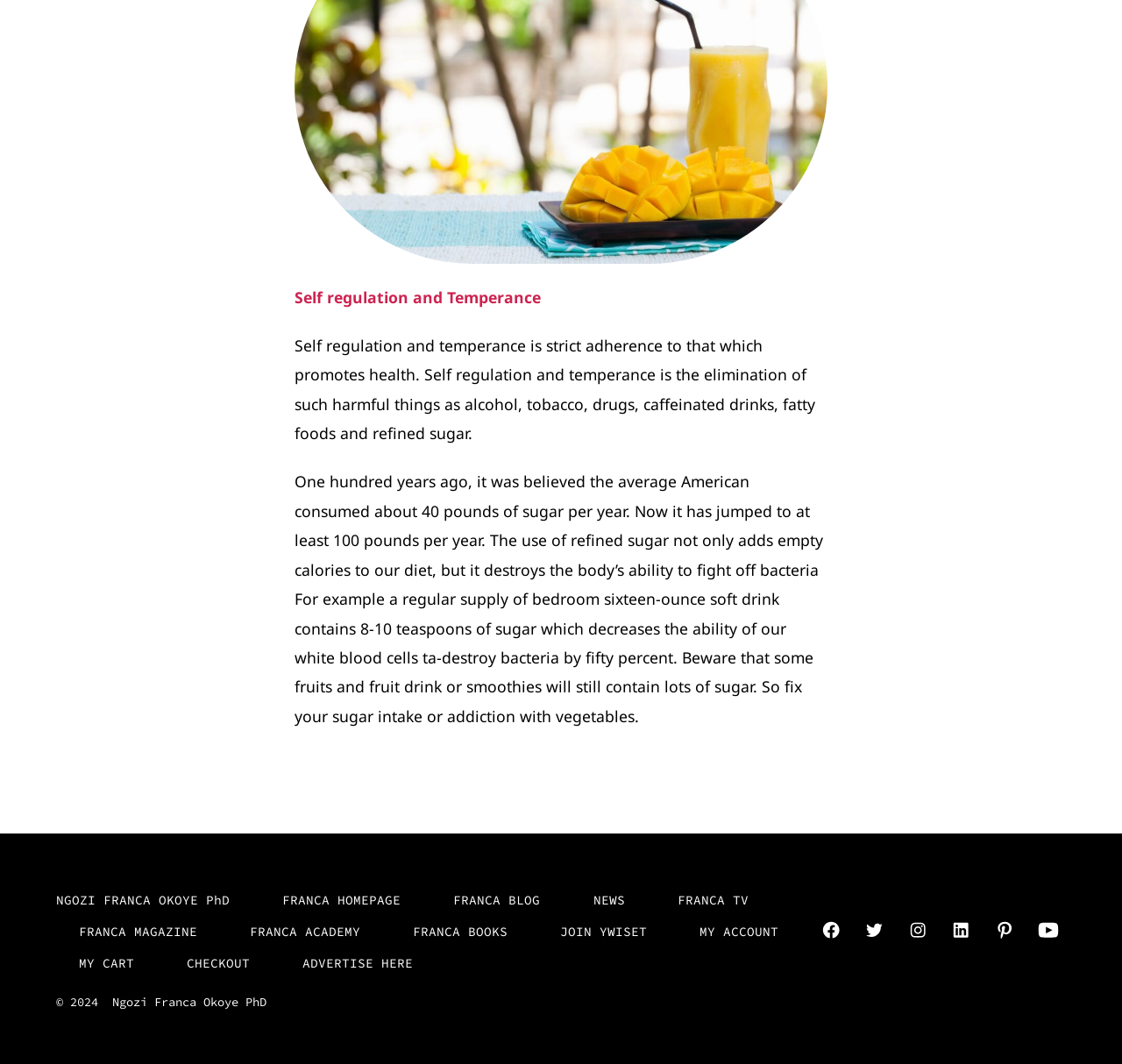Give the bounding box coordinates for the element described as: "NGOZI FRANCA OKOYE PhD".

[0.05, 0.831, 0.225, 0.861]